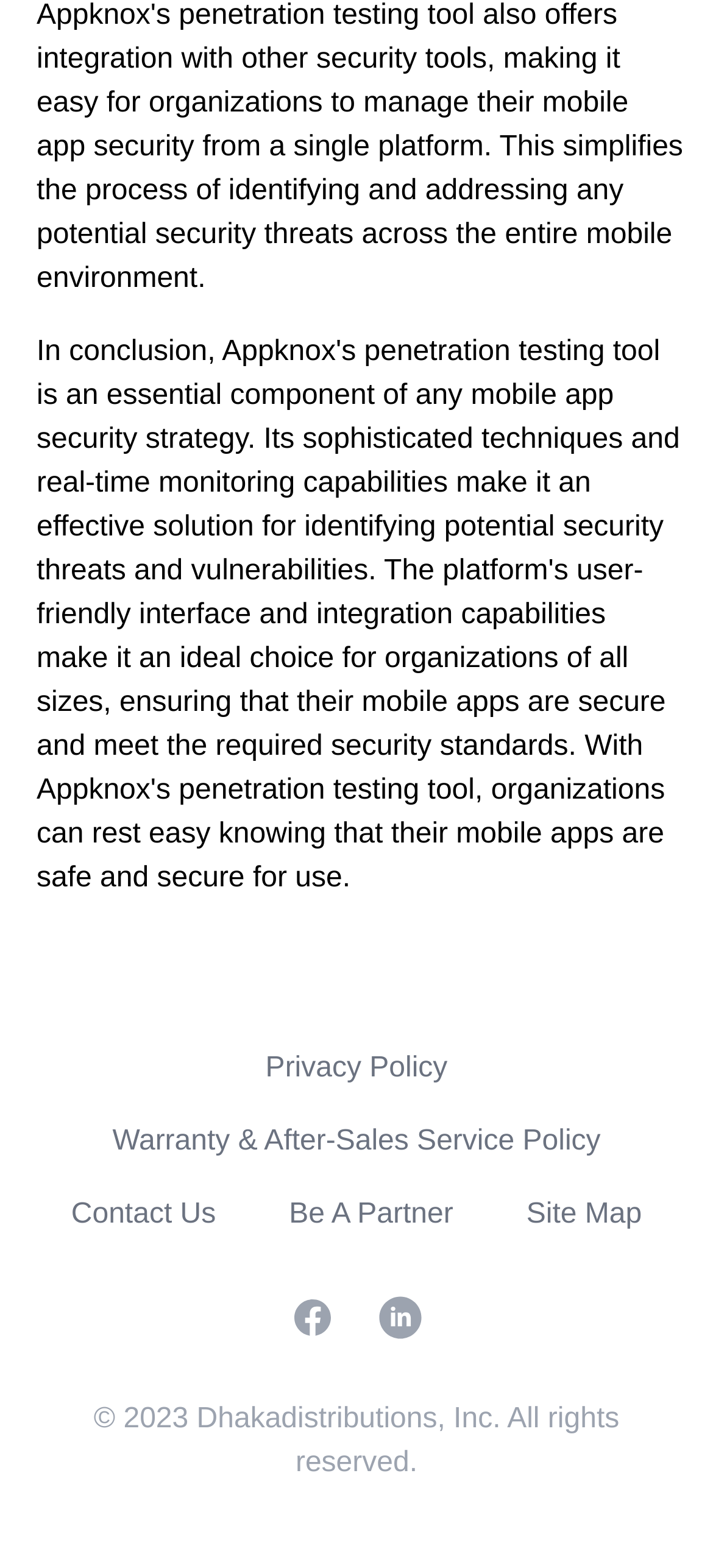What is the name of the company?
Please respond to the question thoroughly and include all relevant details.

I looked at the copyright information at the bottom of the webpage, which states '© 2023 Dhakadistributions, Inc. All rights reserved.' The company name mentioned is Dhakadistributions, Inc.